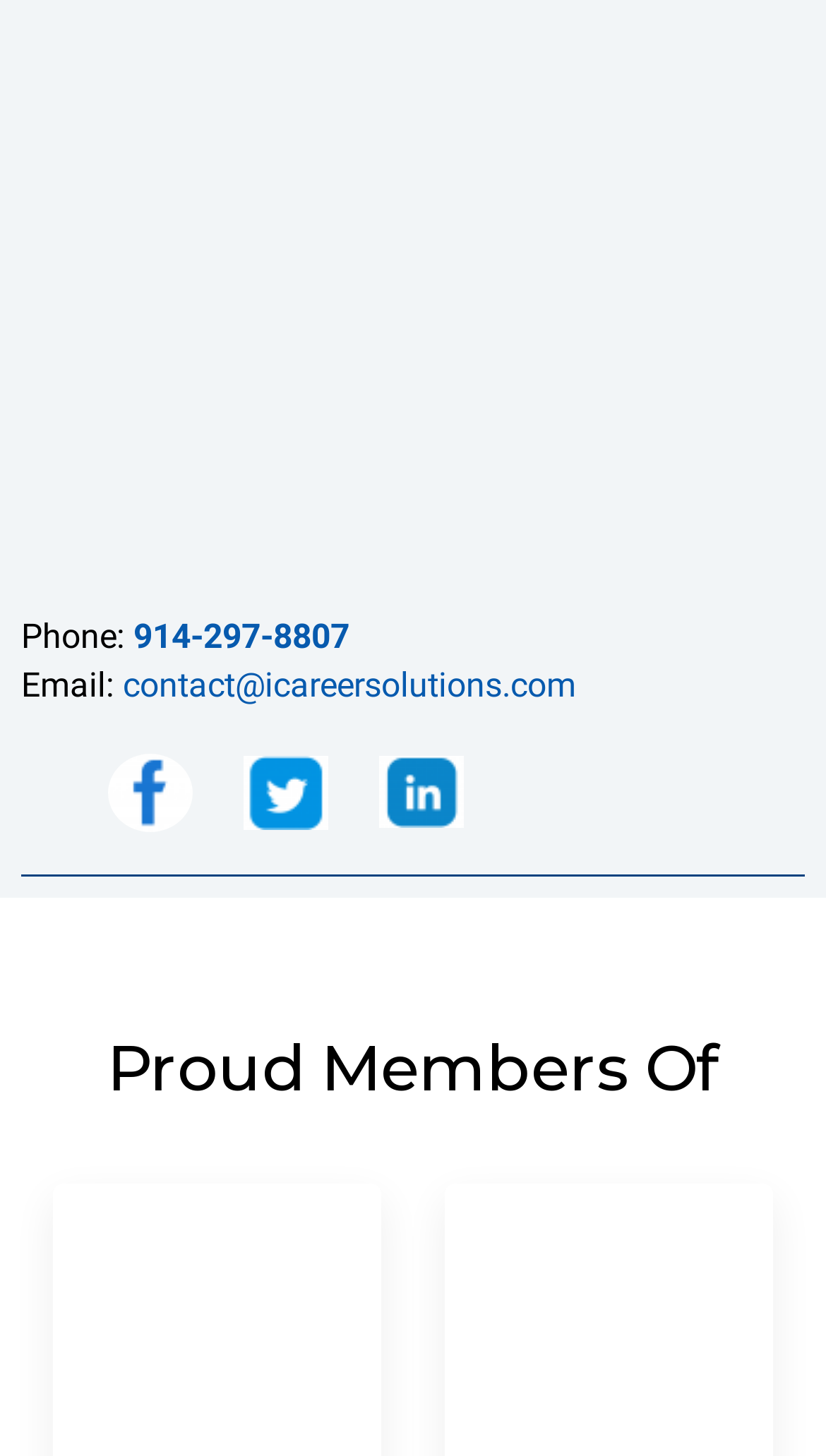Using a single word or phrase, answer the following question: 
What organizations are mentioned?

Career Pro Canada and The NRWA